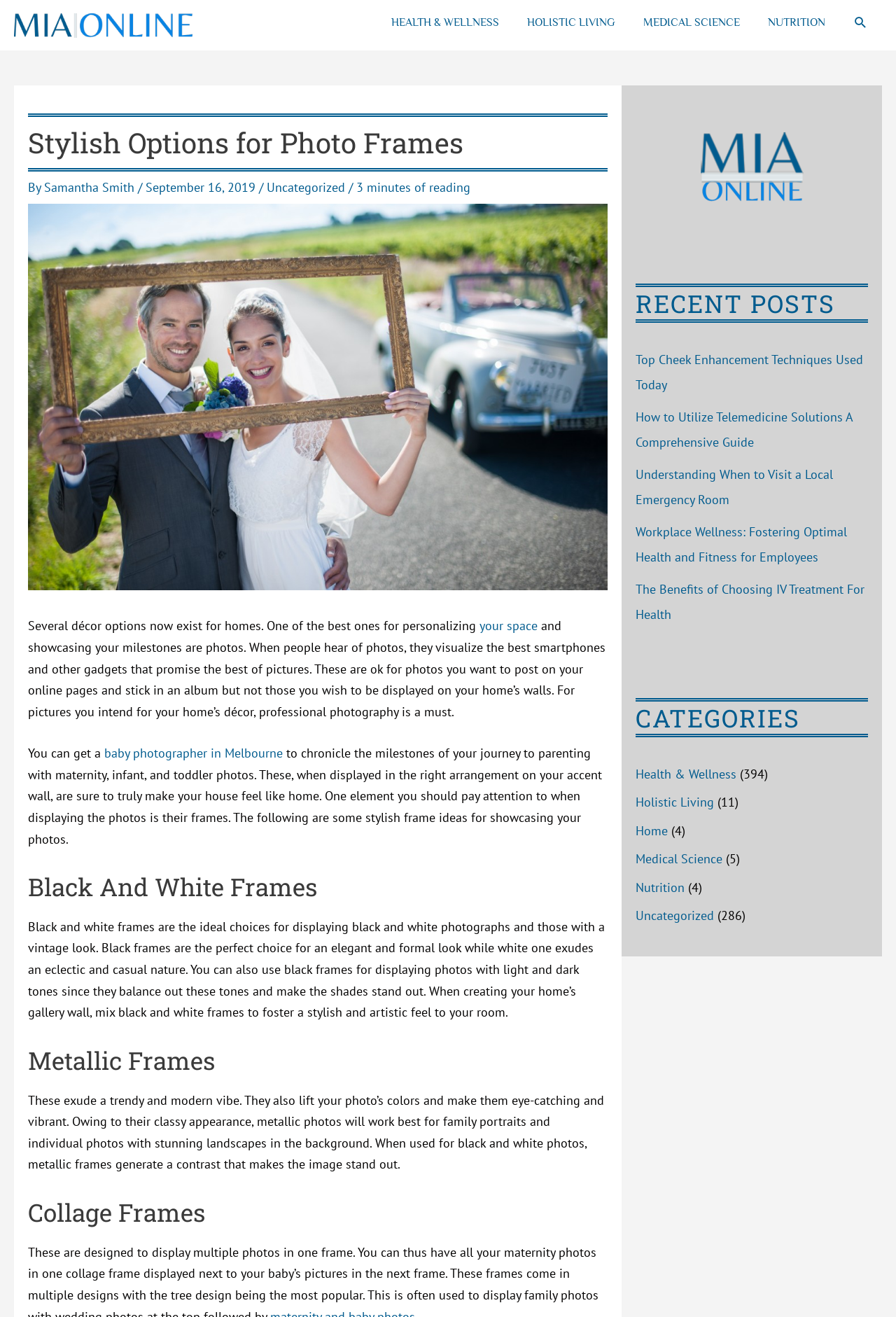Highlight the bounding box coordinates of the region I should click on to meet the following instruction: "Explore the 'RECENT POSTS' section".

[0.709, 0.216, 0.969, 0.245]